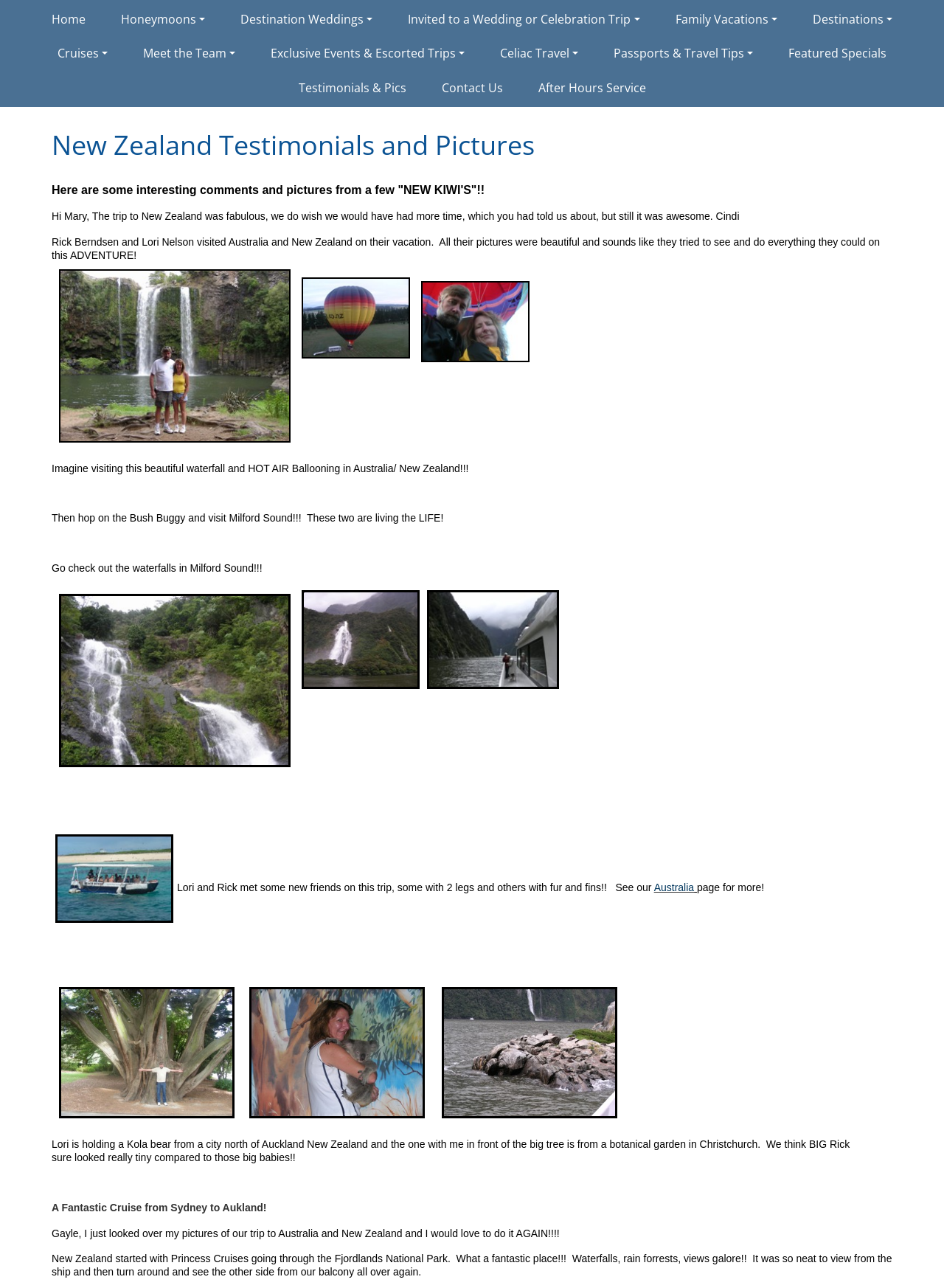What type of animal is mentioned in the text? Observe the screenshot and provide a one-word or short phrase answer.

Kola bear